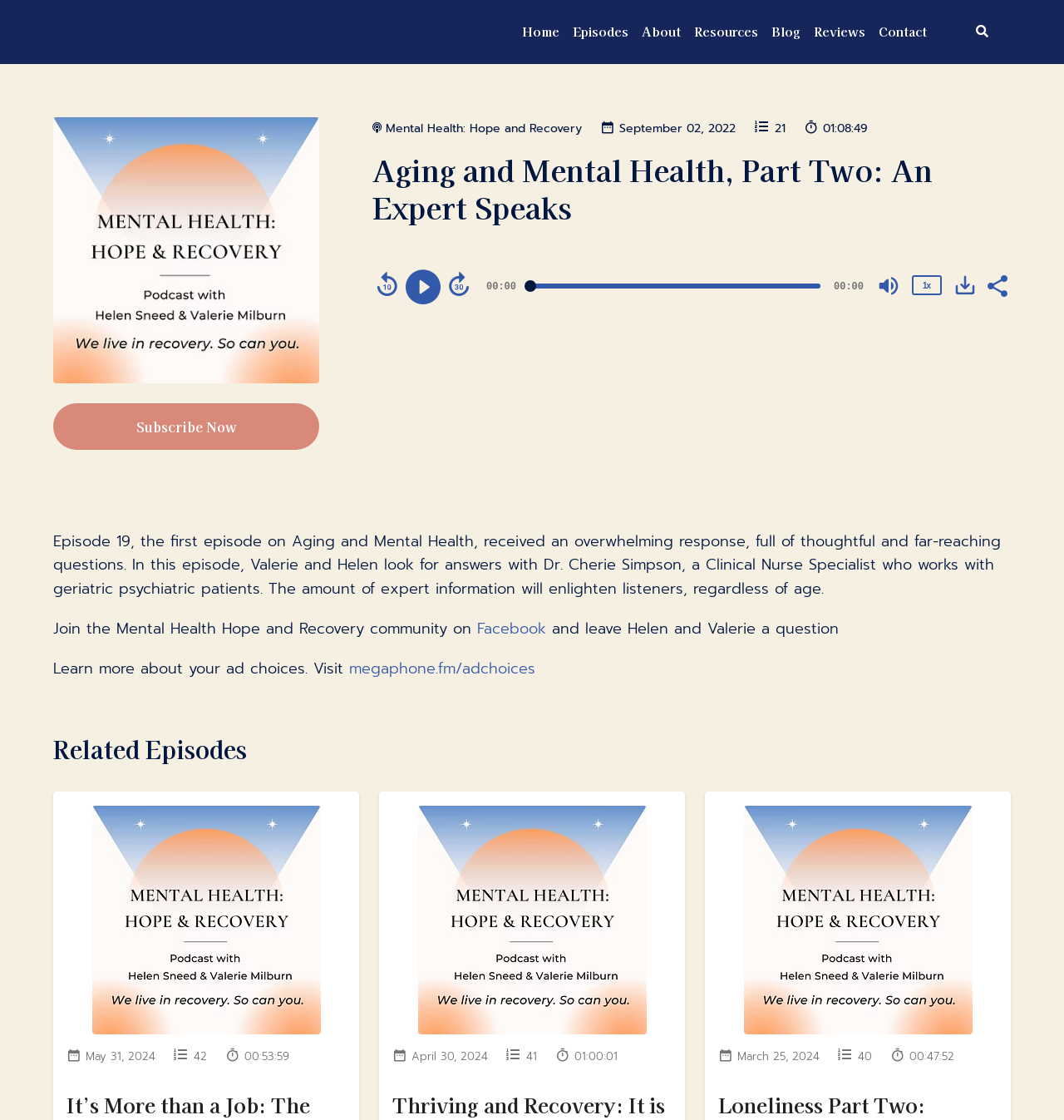Extract the bounding box coordinates for the UI element described by the text: "Mental Health: Hope and Recovery". The coordinates should be in the form of [left, top, right, bottom] with values between 0 and 1.

[0.35, 0.107, 0.547, 0.122]